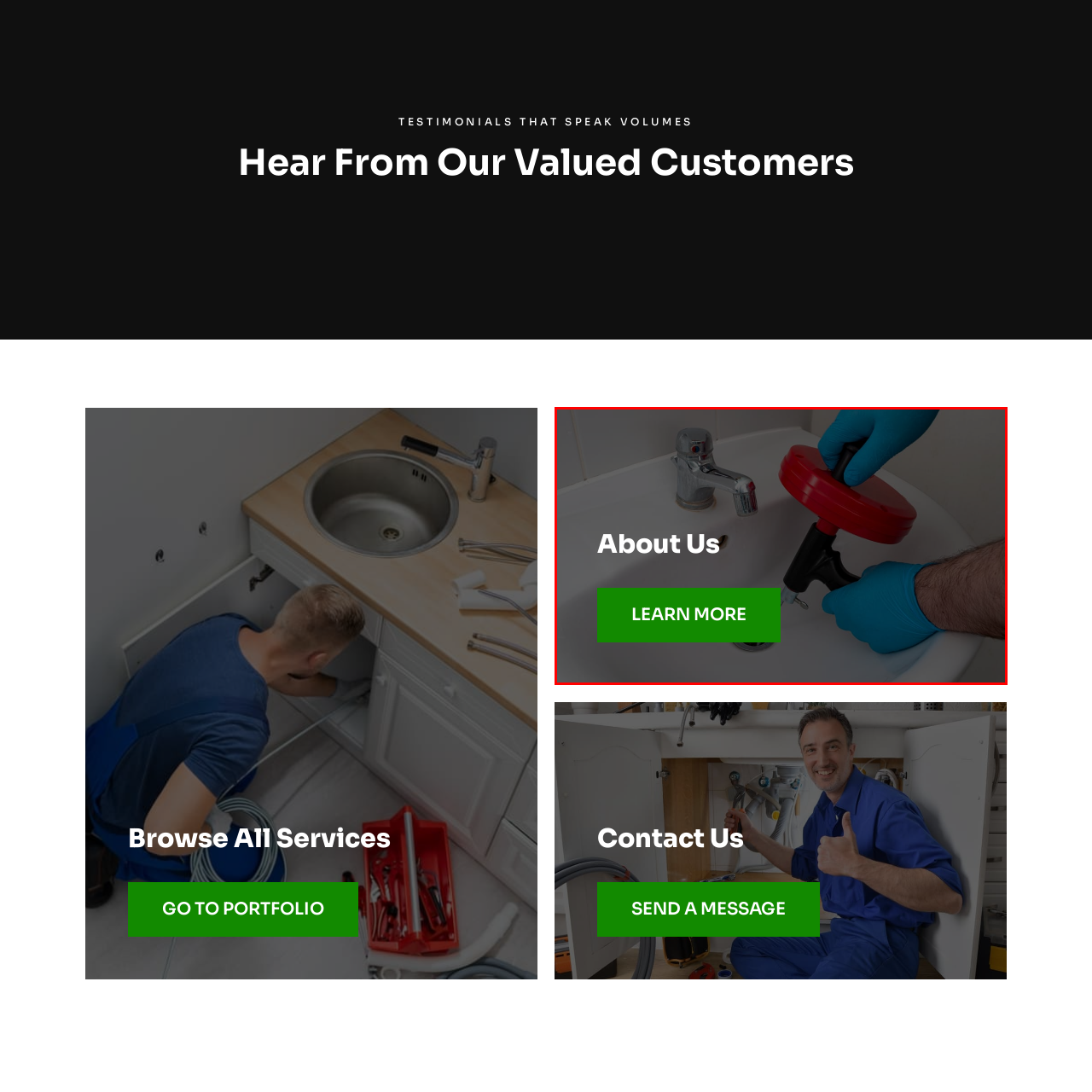Concentrate on the image inside the red border and answer the question in one word or phrase: 
What is the color of the 'LEARN MORE' button?

Green